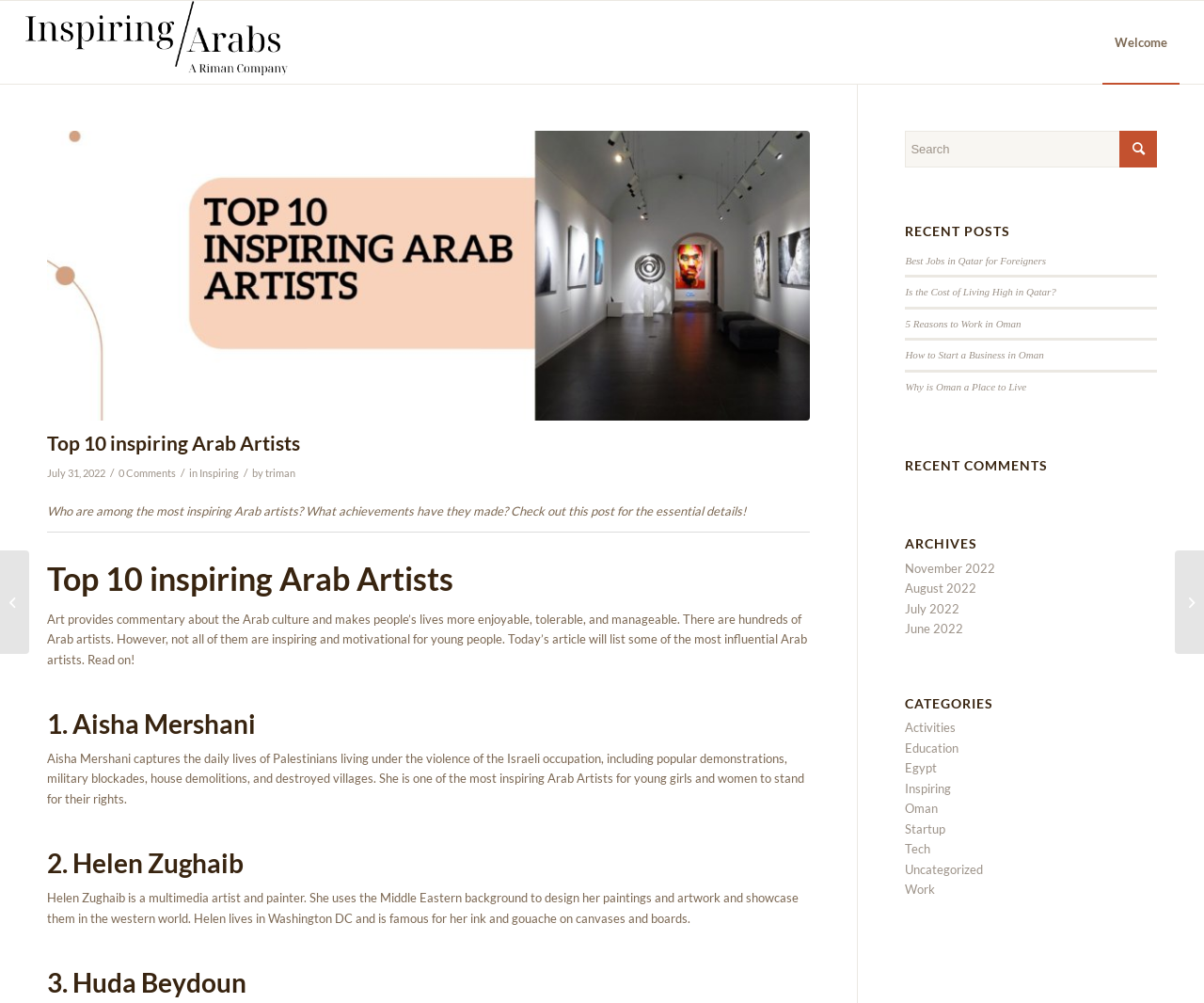Locate the bounding box coordinates of the element that should be clicked to fulfill the instruction: "Click the 'Post Comment' button".

None